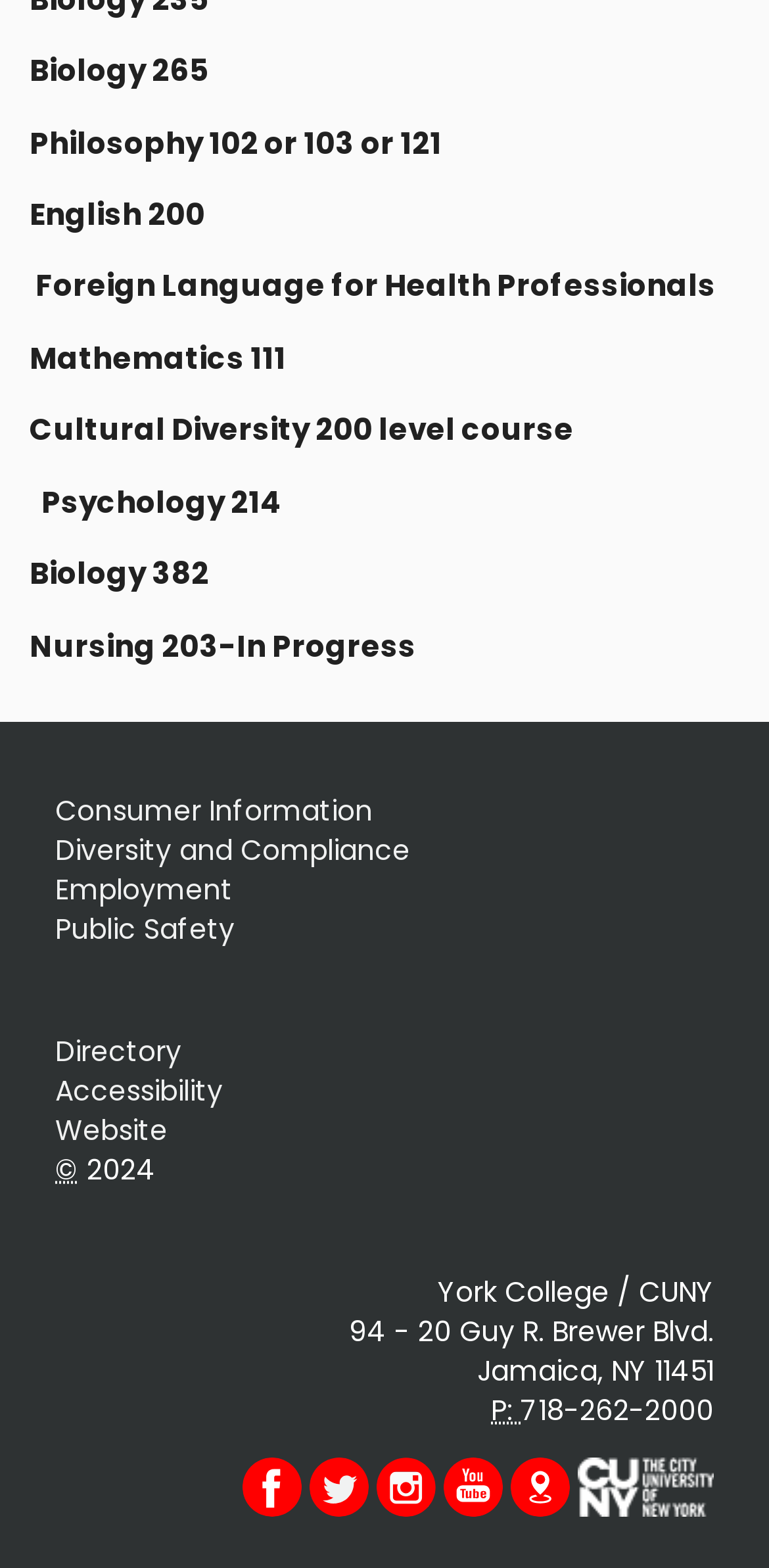What is the address of York College?
Can you offer a detailed and complete answer to this question?

I found the address by examining the static text elements at the bottom of the webpage, which provide the street address, city, state, and zip code.